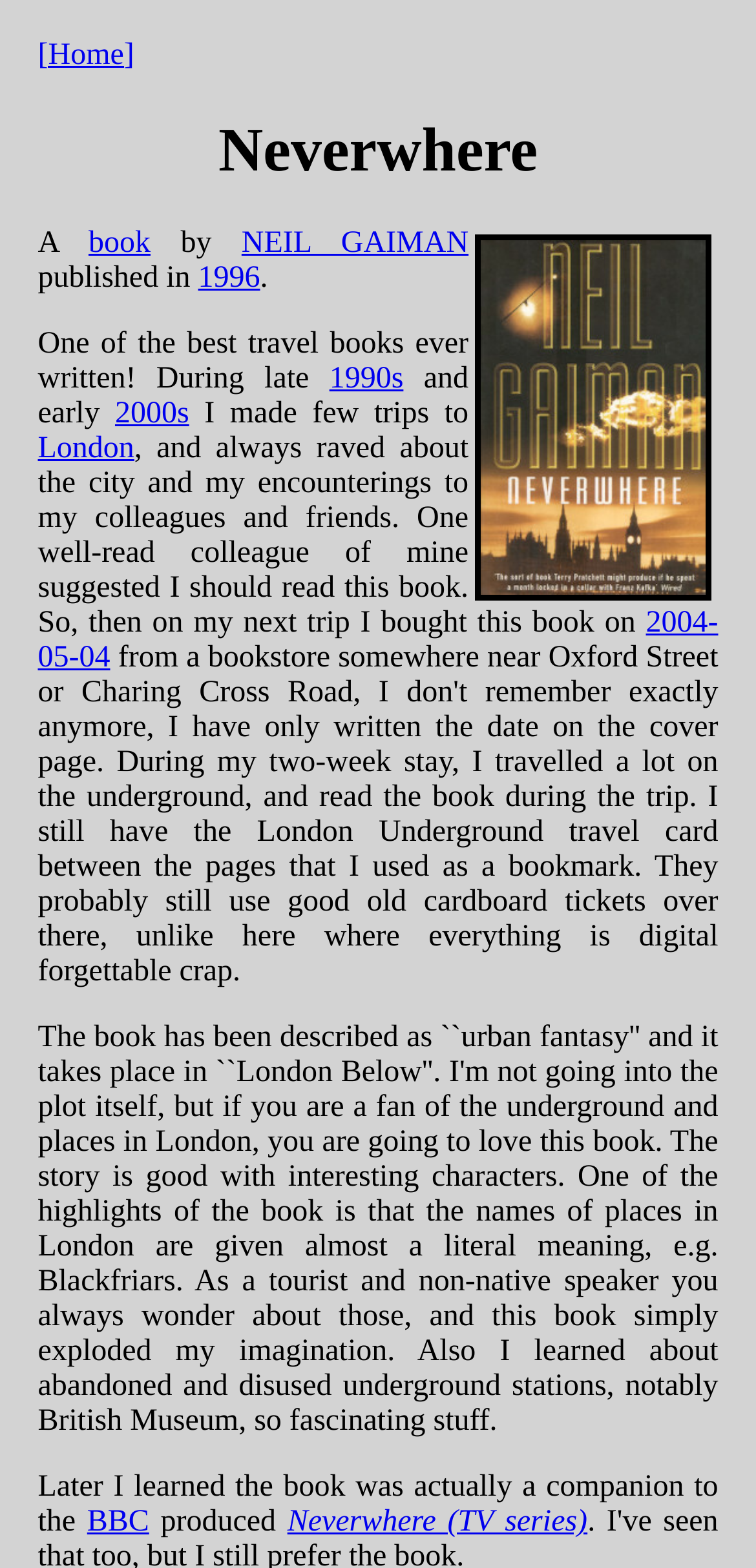Find the bounding box coordinates of the clickable area required to complete the following action: "go to home page".

[0.05, 0.024, 0.178, 0.045]